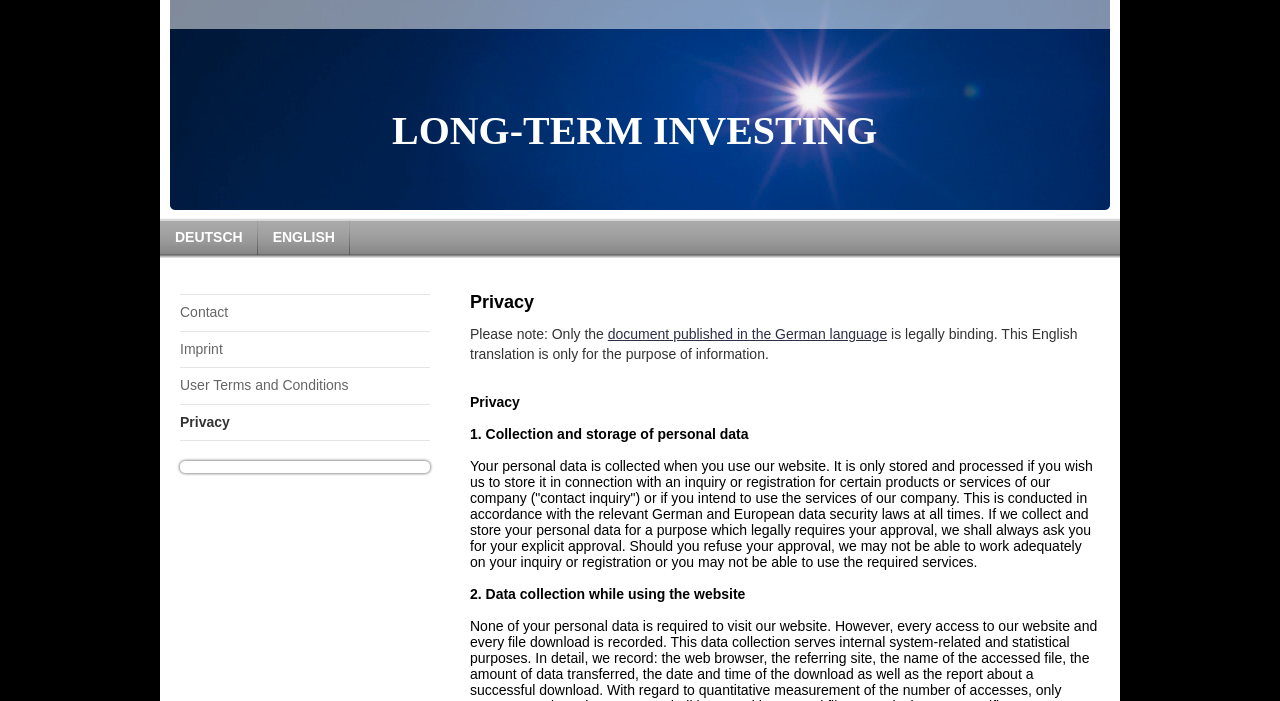Explain the webpage's design and content in an elaborate manner.

The webpage is about the privacy policy of LONG-TERM INVESTING Research AG. At the top, there is a logo of the company, which is an SVG element. Below the logo, there are three language options: DEUTSCH, ENGLISH, and a contact link. 

On the left side, there are four links: Contact, Imprint, User Terms and Conditions, and Privacy, which is the current page. The main content of the page starts with a heading "Privacy" followed by a note stating that only the German language document is legally binding, and the English translation is for informational purposes only.

Below the note, there are two sections: "Privacy" and "1. Collection and storage of personal data". The first section has a brief title, and the second section explains how personal data is collected and stored when using the website. The text explains that personal data is only stored and processed with the user's consent, and that the company adheres to German and European data security laws.

Further down, there is another section titled "2. Data collection while using the website", which likely continues to explain the company's data collection practices.